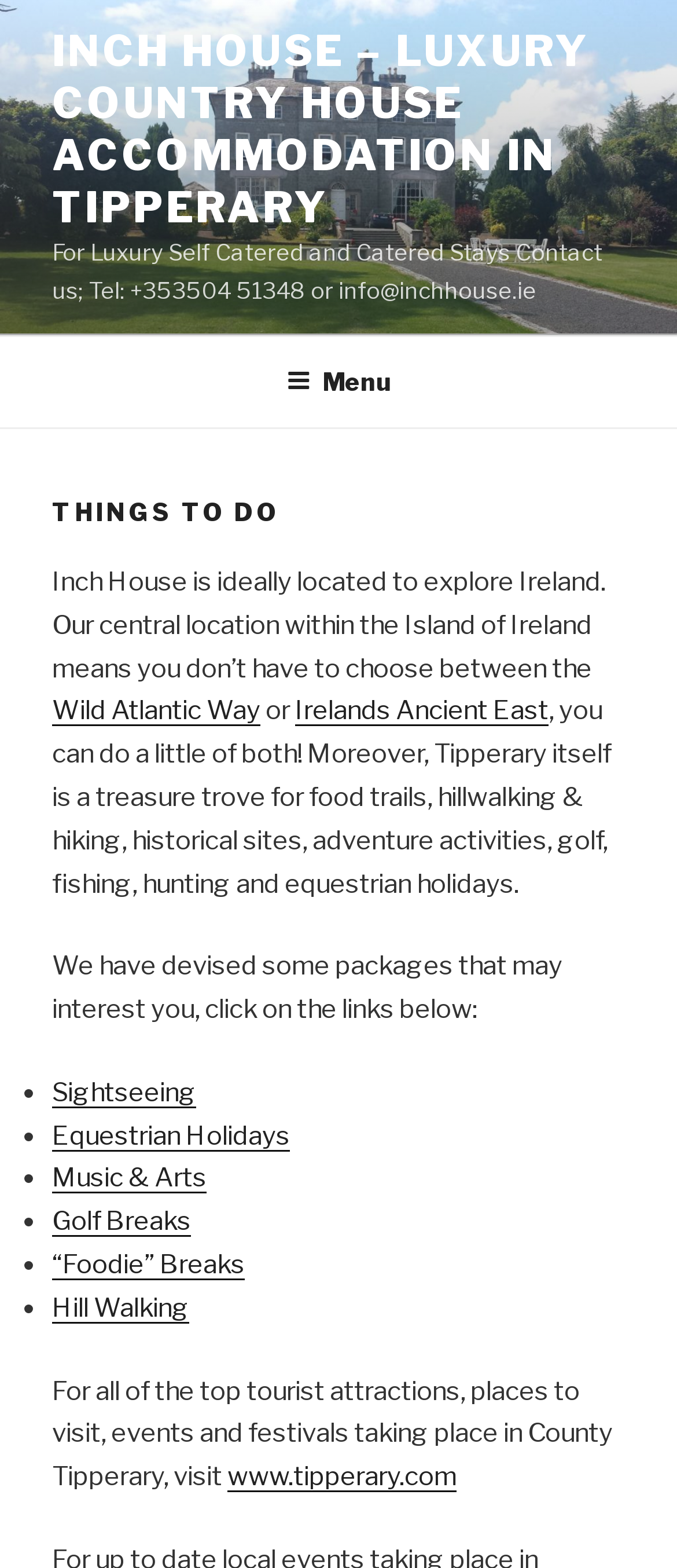Find and provide the bounding box coordinates for the UI element described with: "Irelands Ancient East".

[0.436, 0.444, 0.81, 0.464]